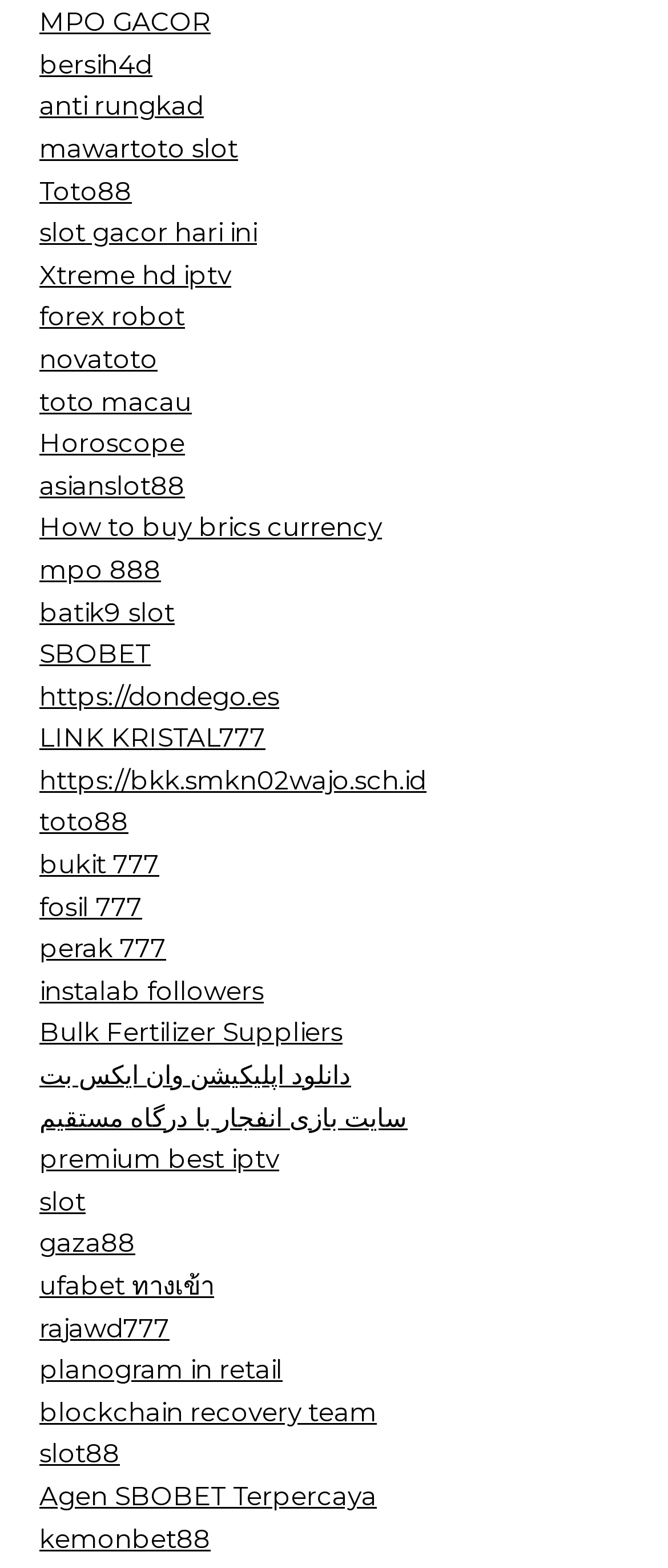Identify the bounding box coordinates of the section that should be clicked to achieve the task described: "Go to Toto88 website".

[0.059, 0.111, 0.197, 0.132]